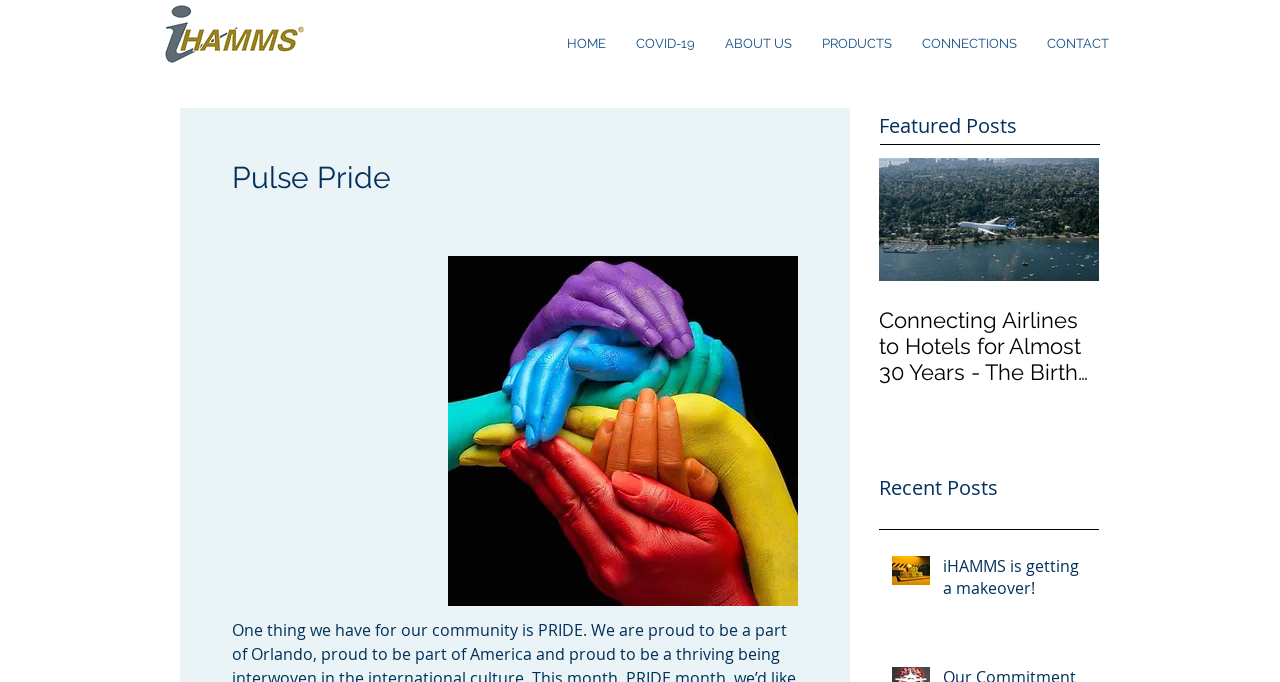Highlight the bounding box of the UI element that corresponds to this description: "Measuring Guide (PDF)".

None